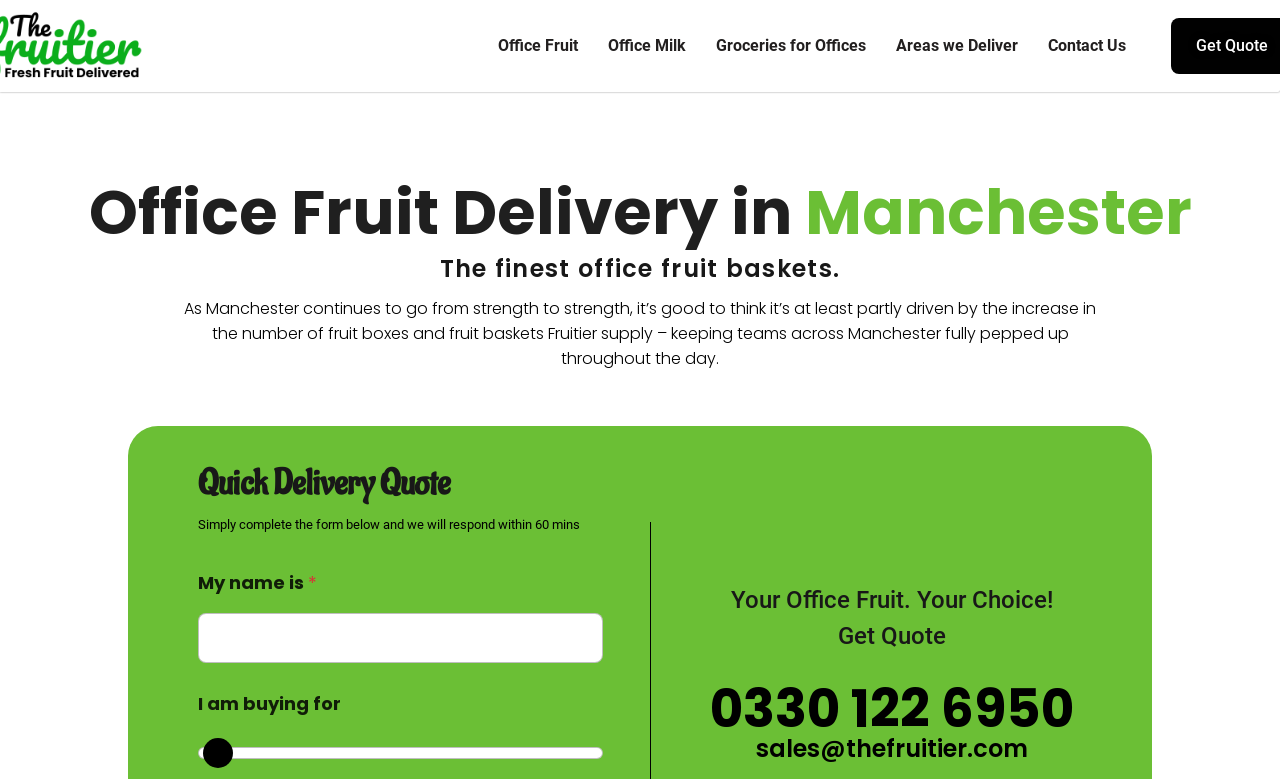What is the minimum number of people I can buy for?
Please provide a full and detailed response to the question.

According to the slider 'I am buying for', the minimum number of people I can buy for is 5, as indicated by the valuemin attribute.